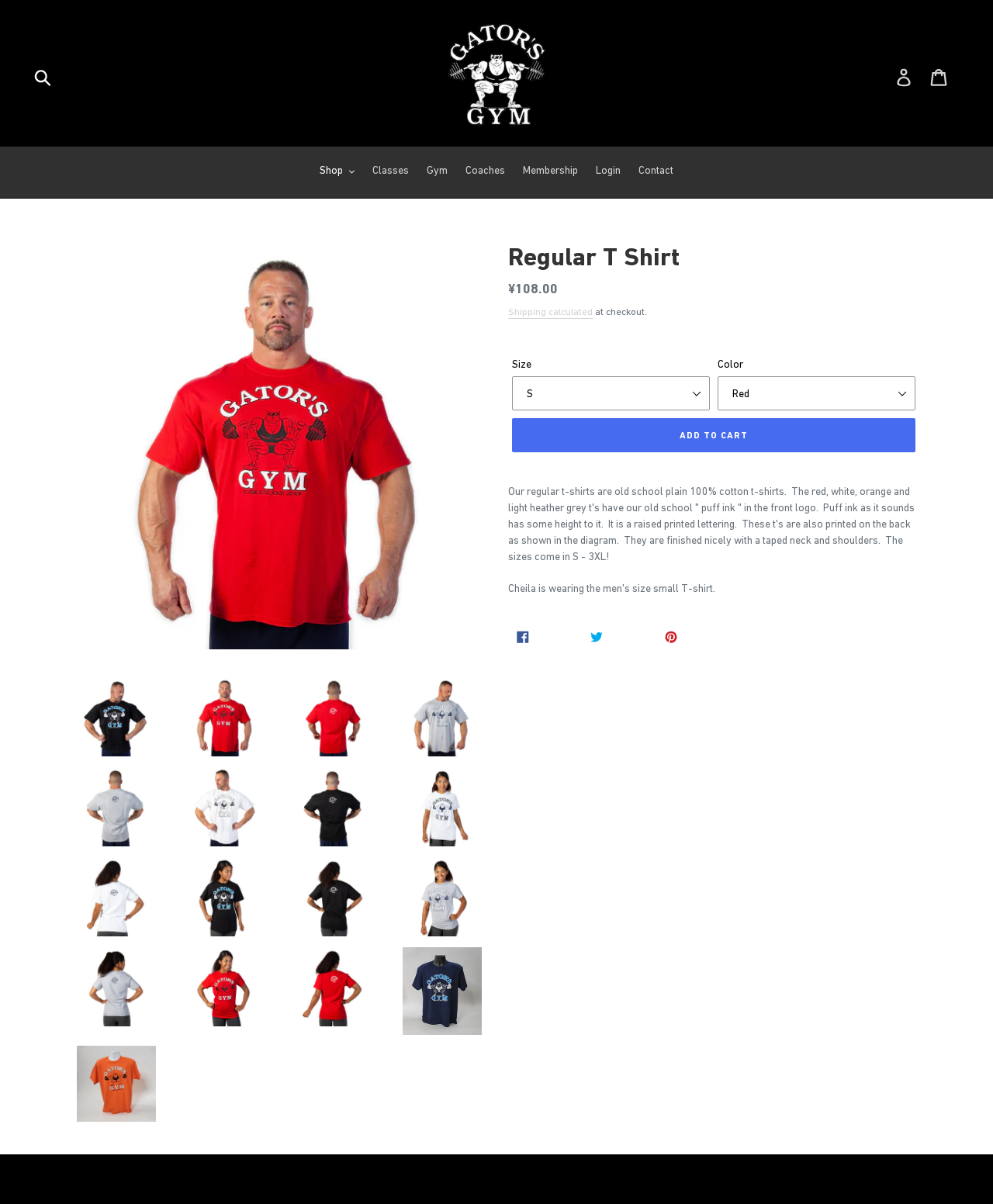Please specify the coordinates of the bounding box for the element that should be clicked to carry out this instruction: "Contact us today". The coordinates must be four float numbers between 0 and 1, formatted as [left, top, right, bottom].

None